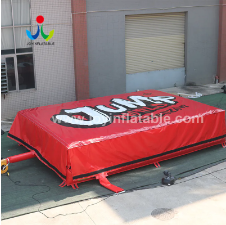What is the name of the brand displayed on the logo?
Please provide a single word or phrase as your answer based on the screenshot.

JOY Inflatable